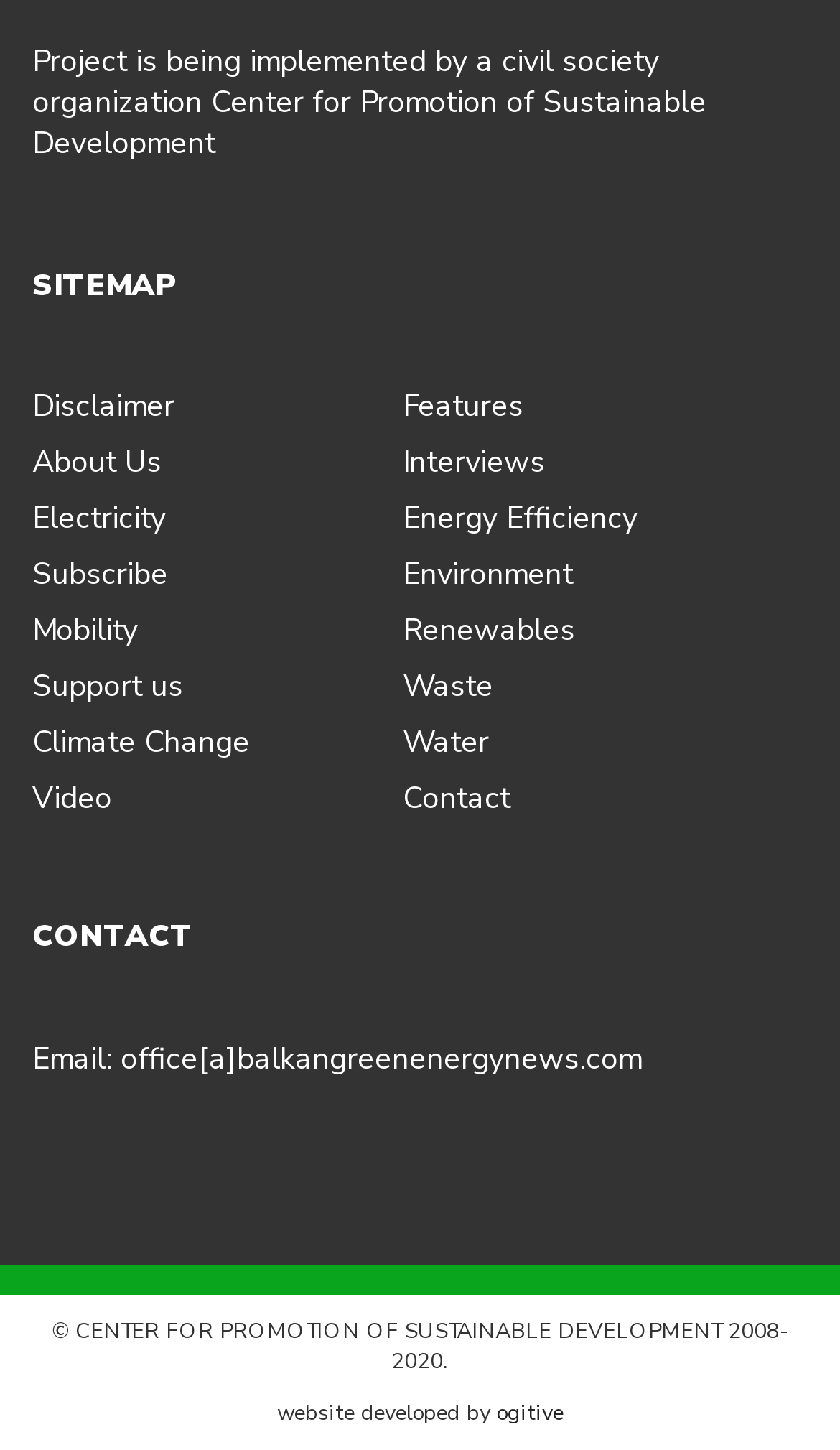What is the email address provided on the webpage?
Answer the question with a single word or phrase derived from the image.

office[a]balkangreenenergynews.com